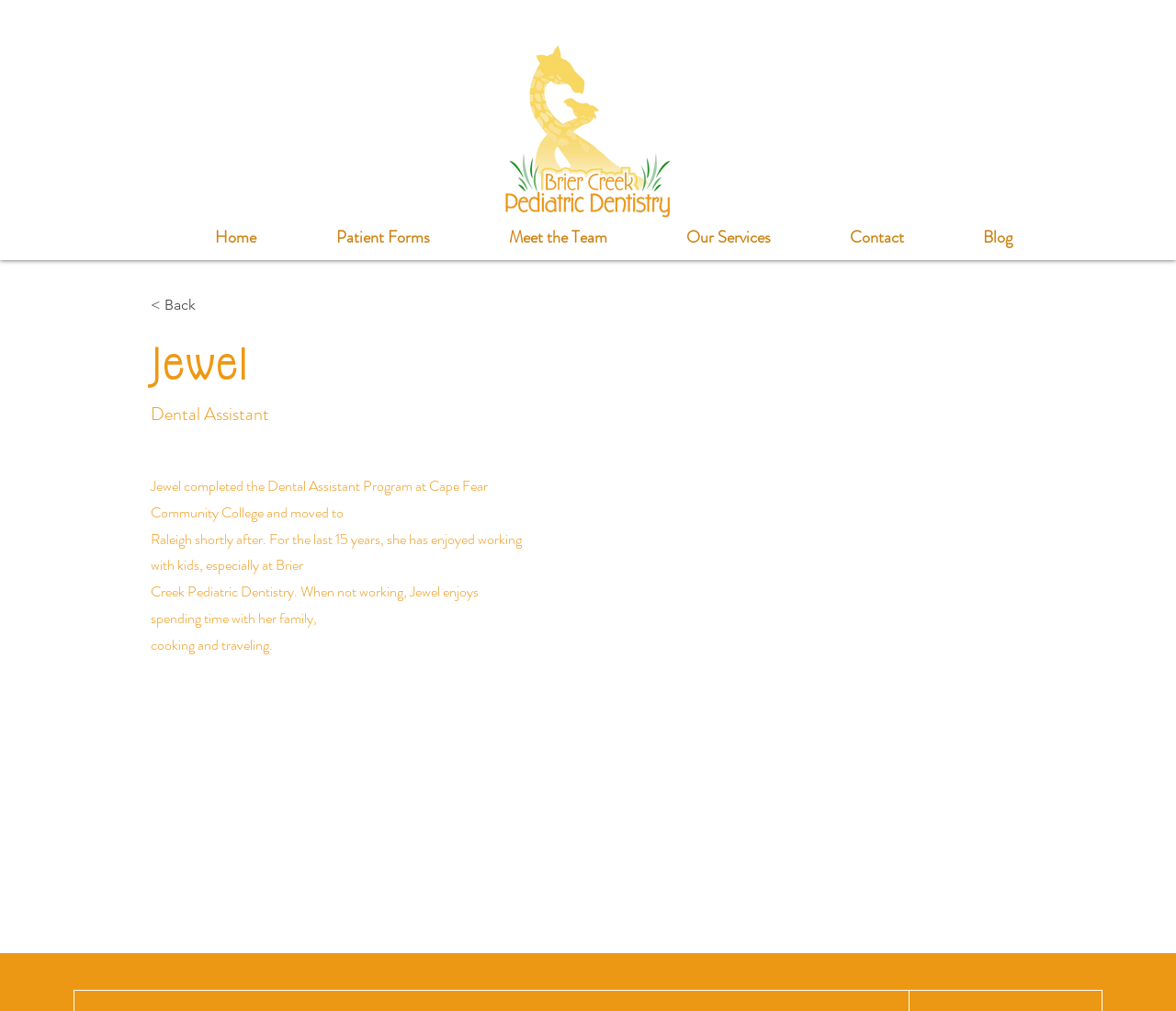What is the name of the pediatric dentistry where Jewel works?
Can you offer a detailed and complete answer to this question?

The information about Jewel's workplace can be found in the StaticText element 'For the last 15 years, she has enjoyed working with kids, especially at Brier Creek Pediatric Dentistry.' with bounding box coordinates [0.128, 0.522, 0.444, 0.569].